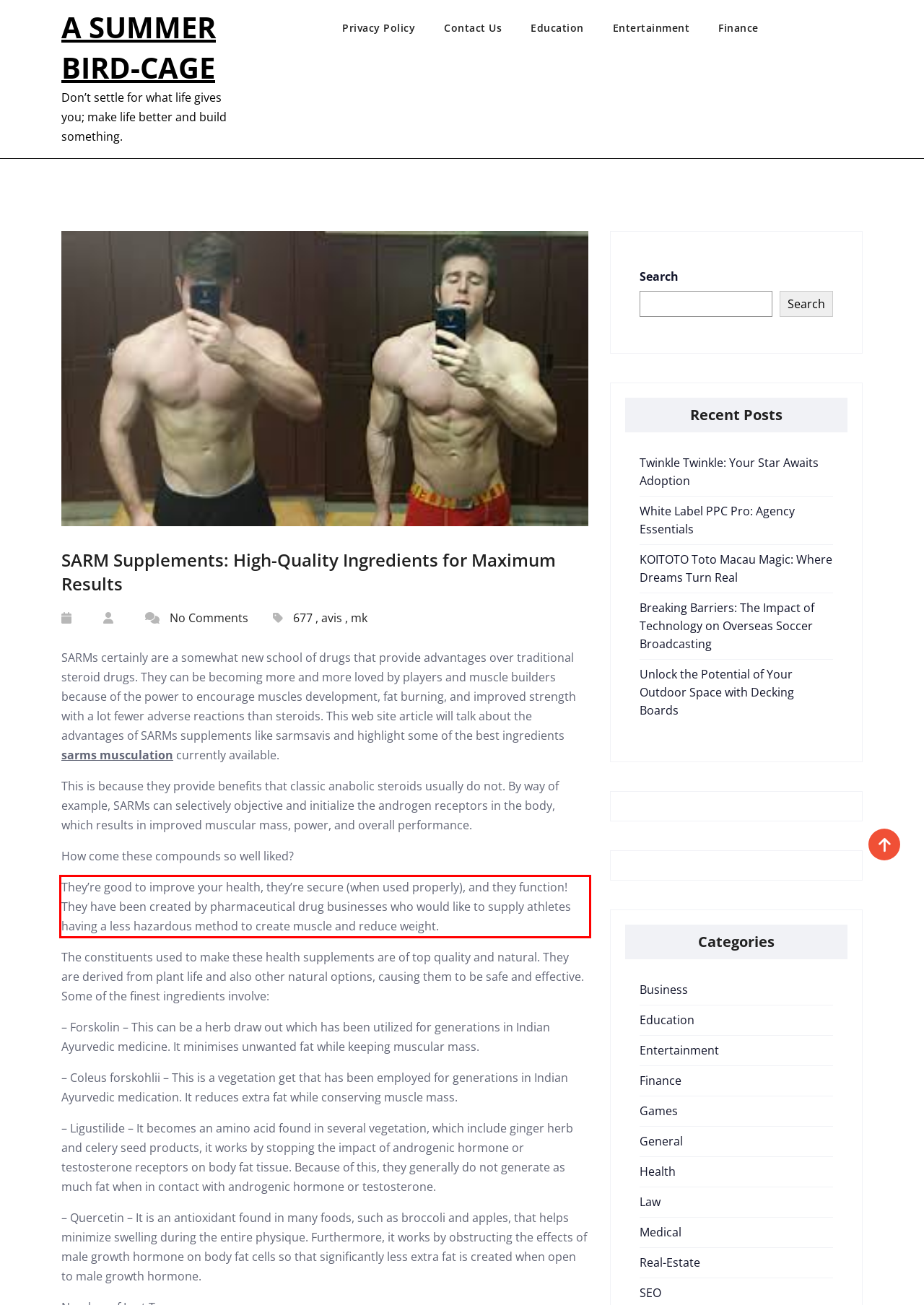Please analyze the provided webpage screenshot and perform OCR to extract the text content from the red rectangle bounding box.

They’re good to improve your health, they’re secure (when used properly), and they function! They have been created by pharmaceutical drug businesses who would like to supply athletes having a less hazardous method to create muscle and reduce weight.